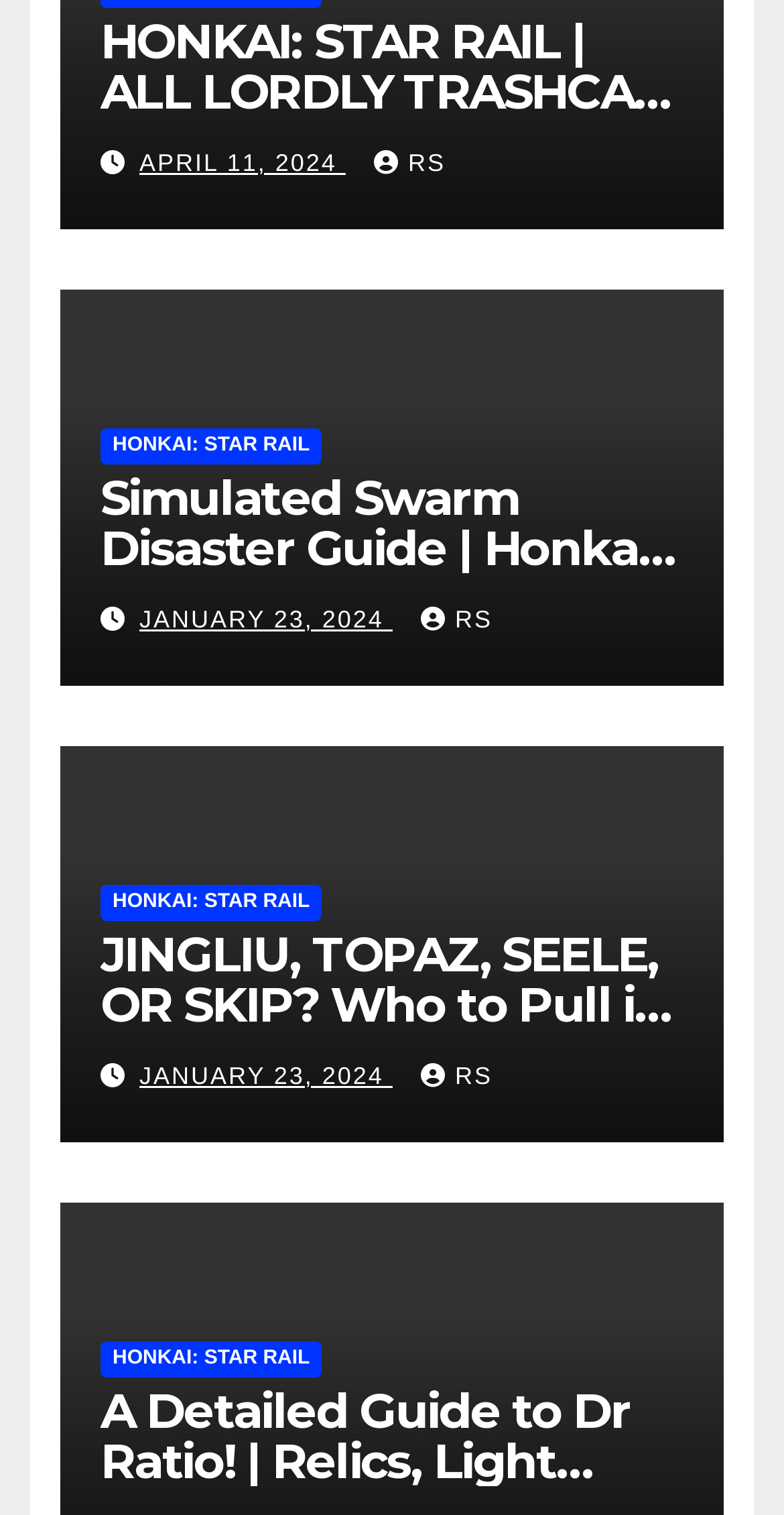Locate the bounding box coordinates of the area where you should click to accomplish the instruction: "Check the post about JINGLIU, TOPAZ, SEELE, OR SKIP".

[0.128, 0.61, 0.858, 0.715]